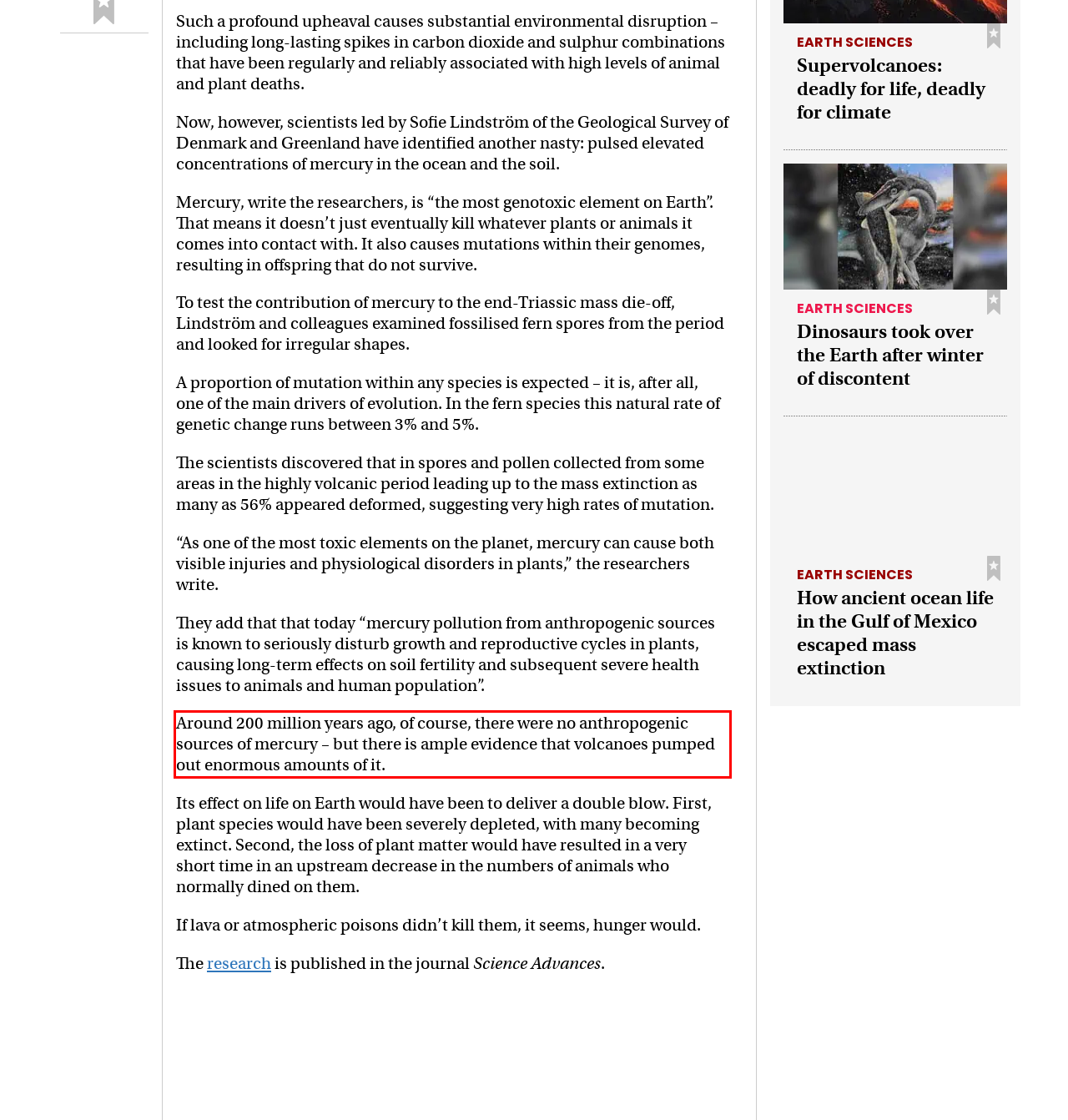Look at the provided screenshot of the webpage and perform OCR on the text within the red bounding box.

Around 200 million years ago, of course, there were no anthropogenic sources of mercury – but there is ample evidence that volcanoes pumped out enormous amounts of it.